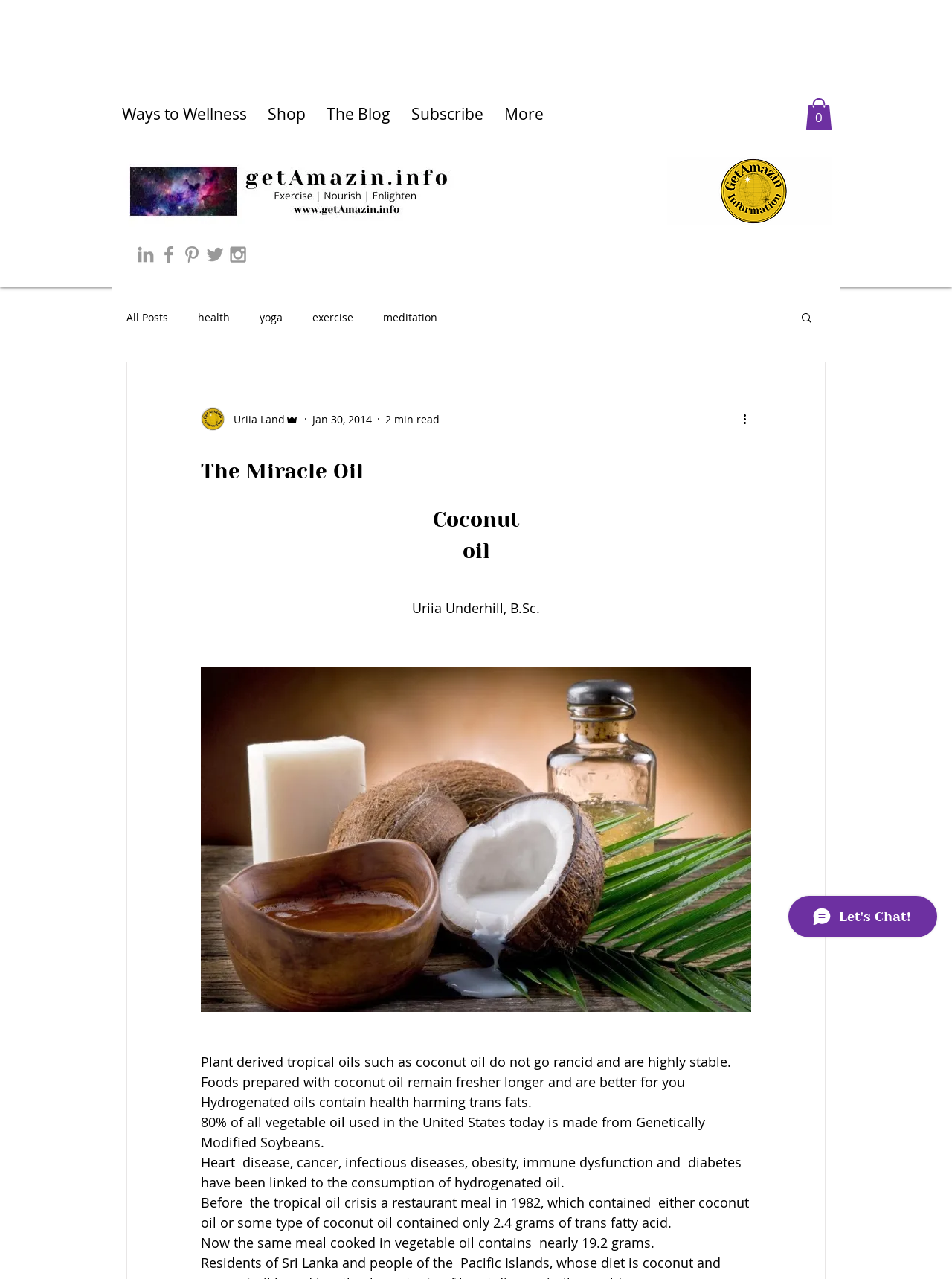Please locate the bounding box coordinates of the element that needs to be clicked to achieve the following instruction: "View the blog". The coordinates should be four float numbers between 0 and 1, i.e., [left, top, right, bottom].

[0.332, 0.069, 0.421, 0.11]